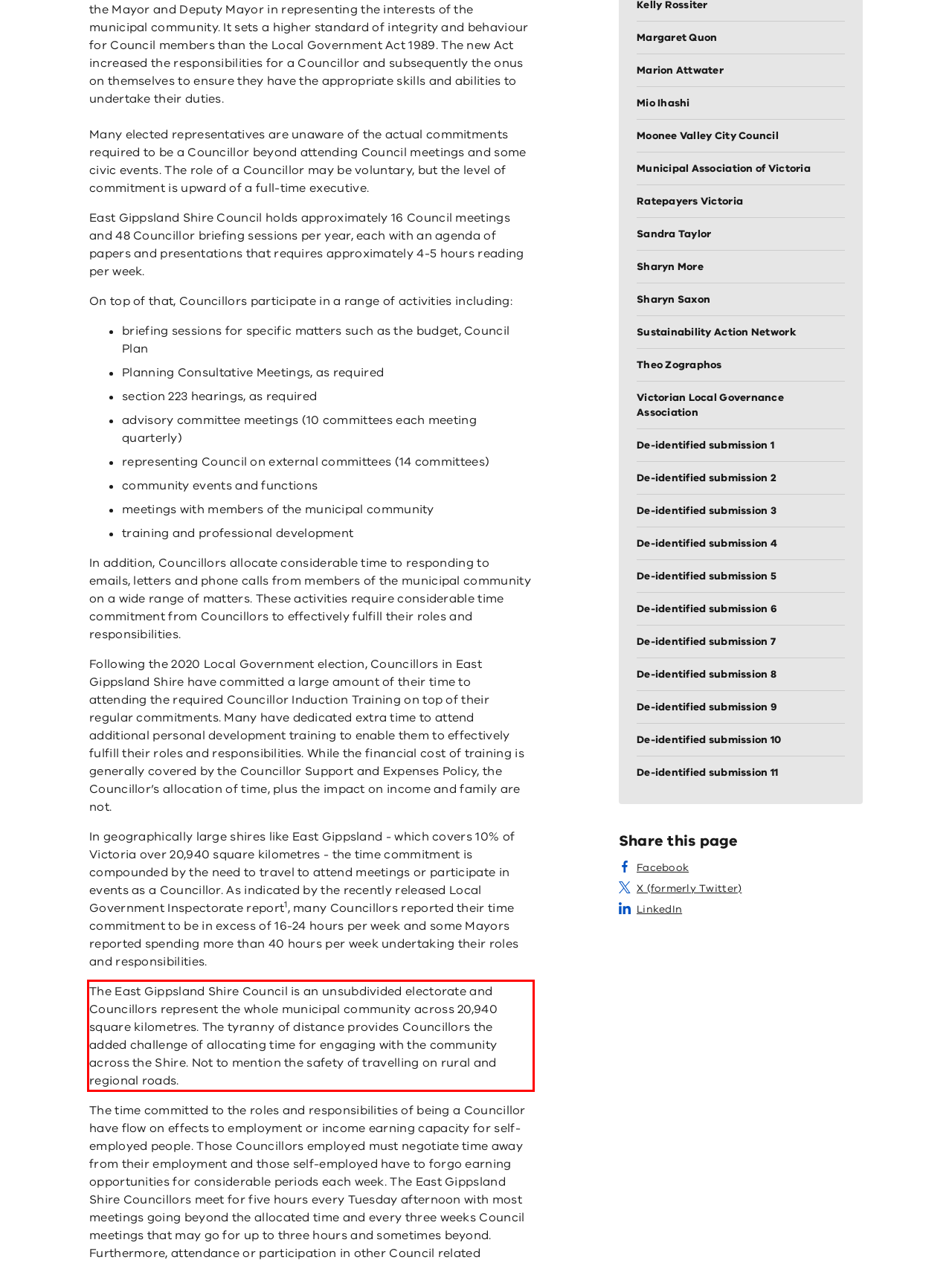Look at the webpage screenshot and recognize the text inside the red bounding box.

The East Gippsland Shire Council is an unsubdivided electorate and Councillors represent the whole municipal community across 20,940 square kilometres. The tyranny of distance provides Councillors the added challenge of allocating time for engaging with the community across the Shire. Not to mention the safety of travelling on rural and regional roads.